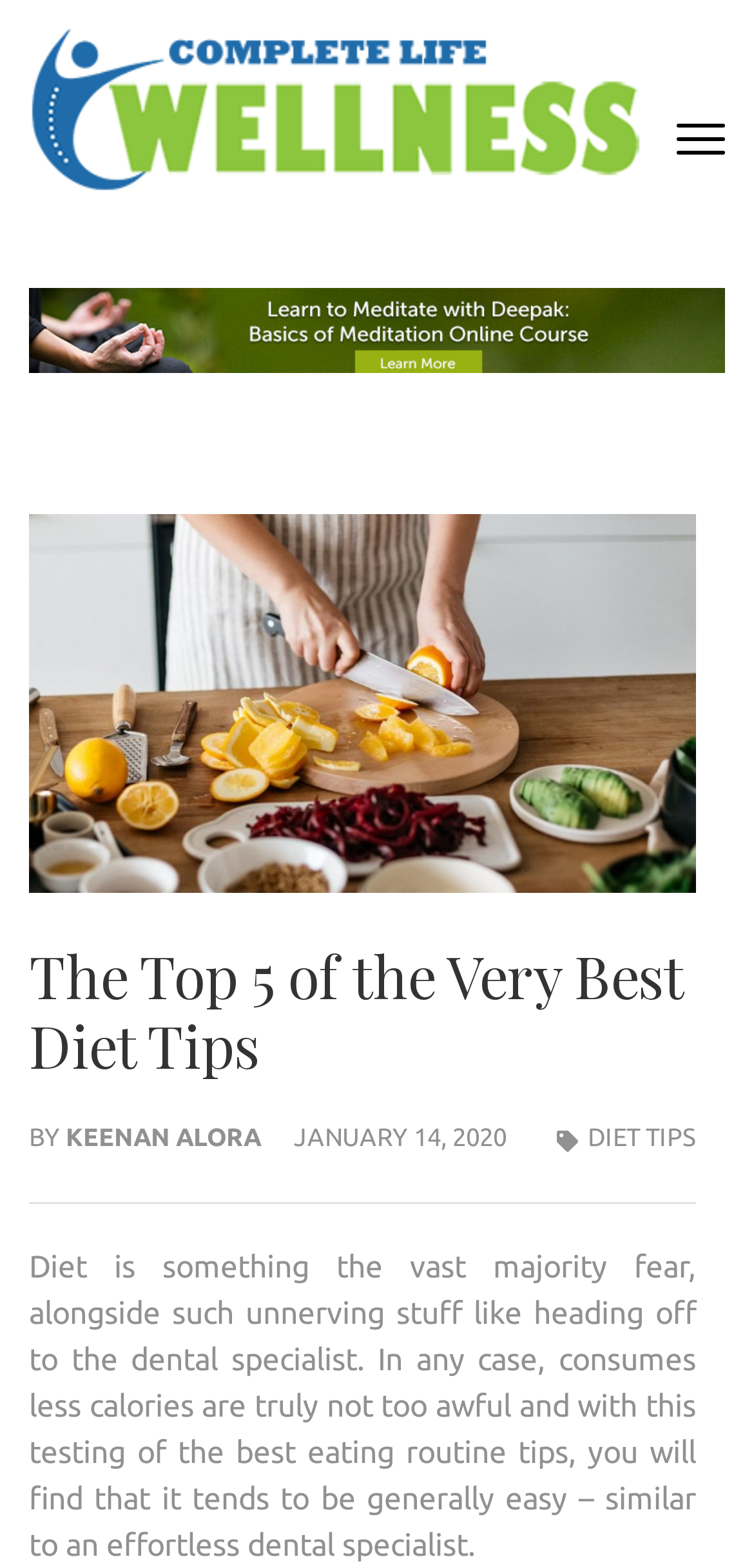Who wrote the article?
Provide a detailed answer to the question, using the image to inform your response.

I found the answer by examining the article header section, where the author's name is usually displayed. The link element with the text 'KEENAN ALORA' indicates that this is the author of the article.